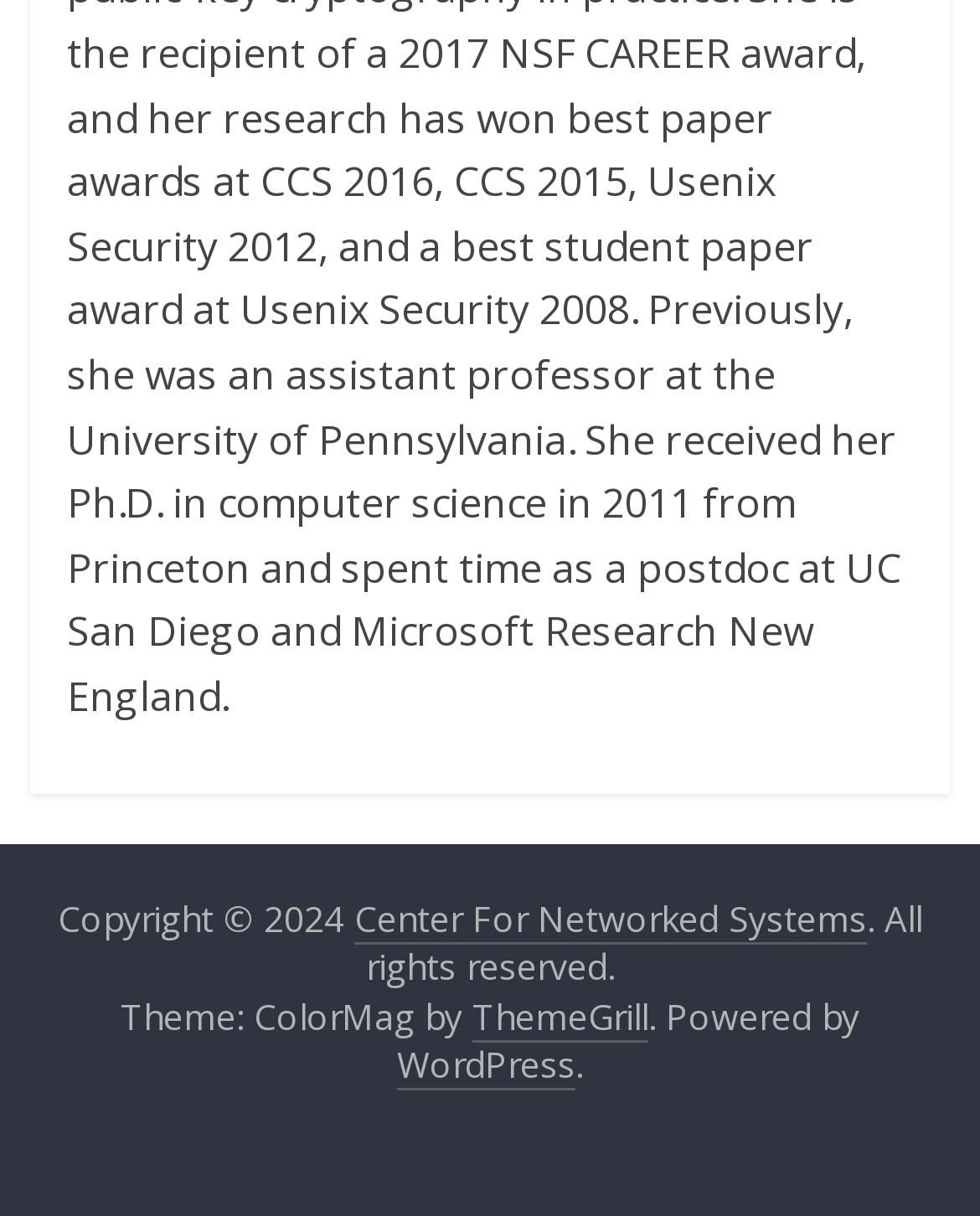What is the theme of the website?
Please provide a comprehensive answer based on the contents of the image.

The theme of the website can be found in the StaticText element with the text 'Theme: ColorMag by' which is a child of the contentinfo element.